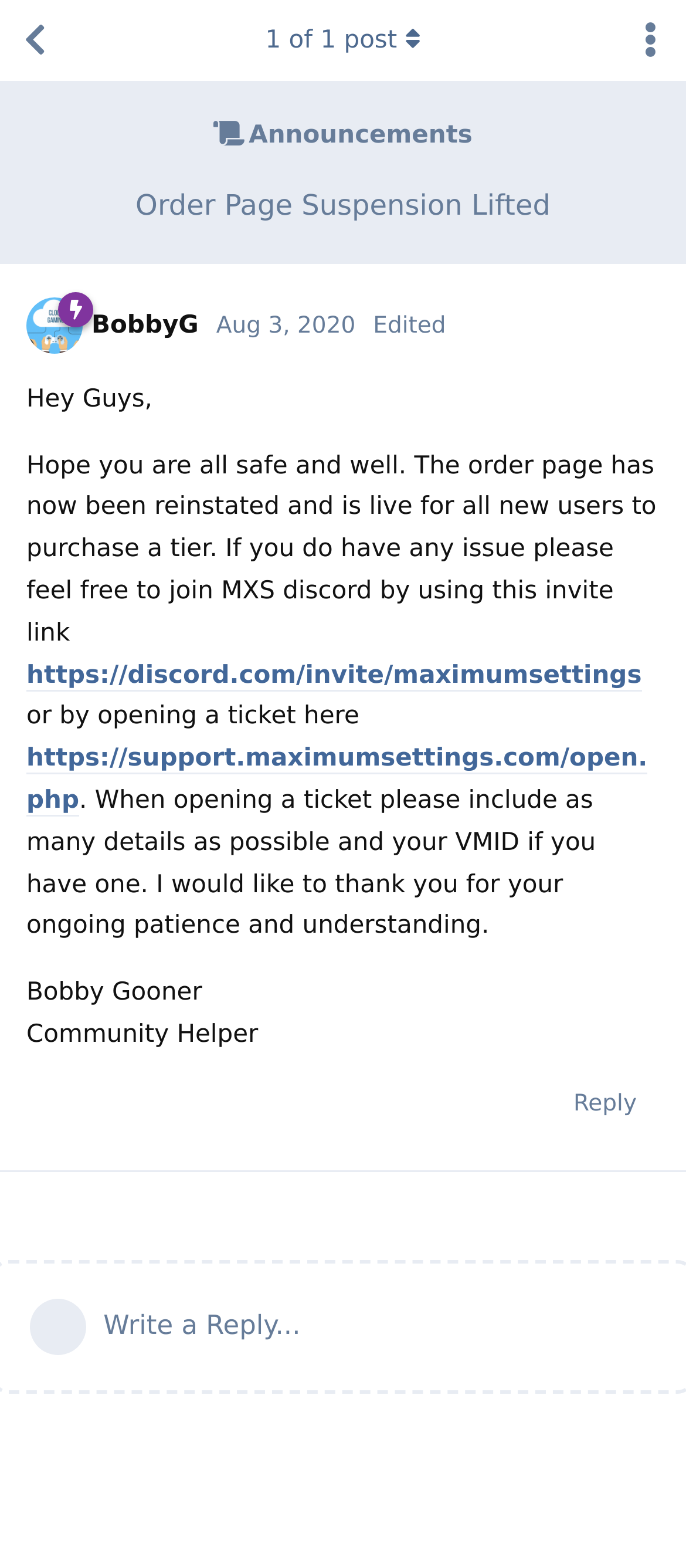Identify the bounding box coordinates for the element you need to click to achieve the following task: "Go back to discussion list". The coordinates must be four float values ranging from 0 to 1, formatted as [left, top, right, bottom].

[0.0, 0.0, 0.103, 0.052]